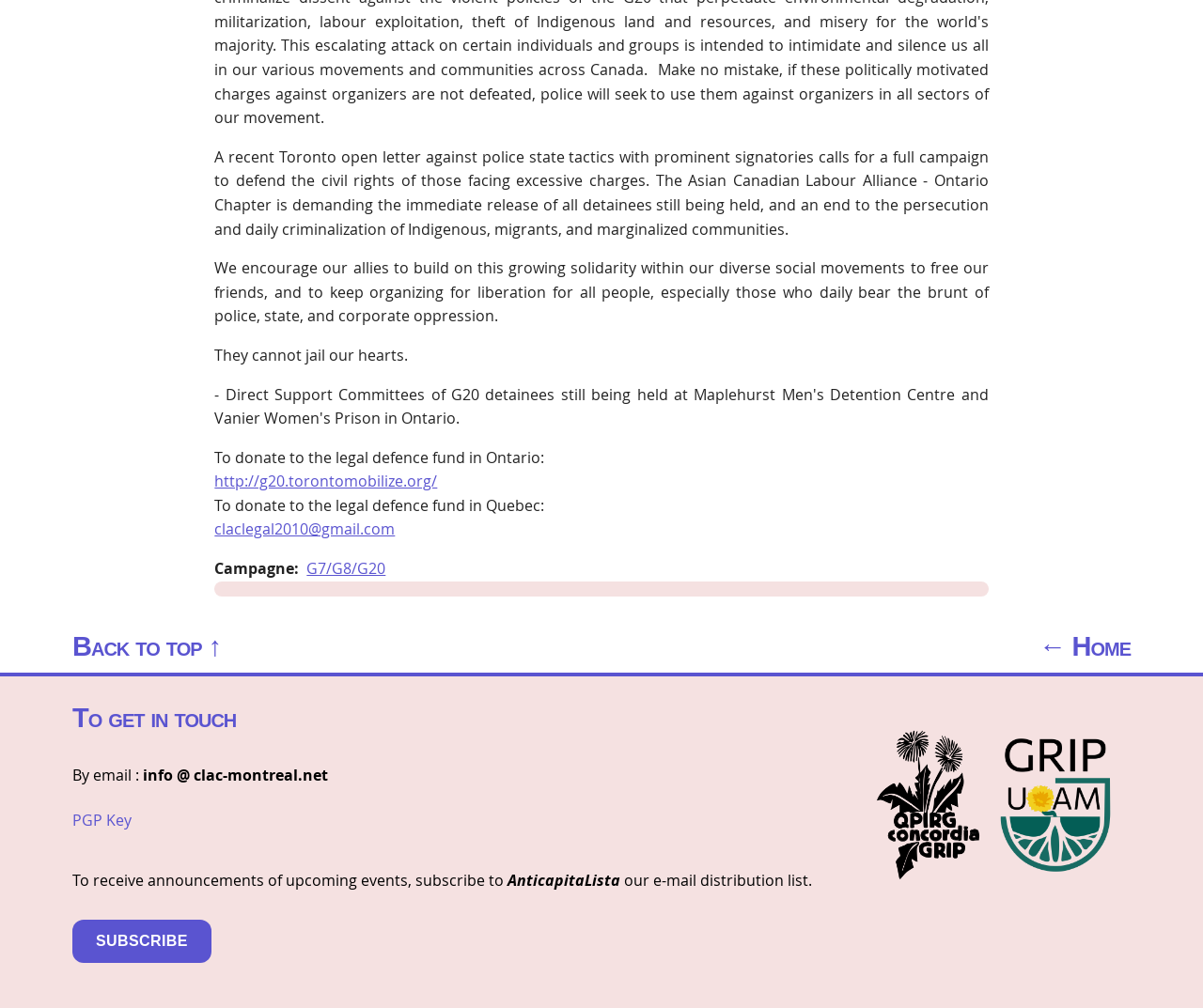Find the bounding box of the UI element described as: "G7/G8/G20". The bounding box coordinates should be given as four float values between 0 and 1, i.e., [left, top, right, bottom].

[0.255, 0.554, 0.321, 0.574]